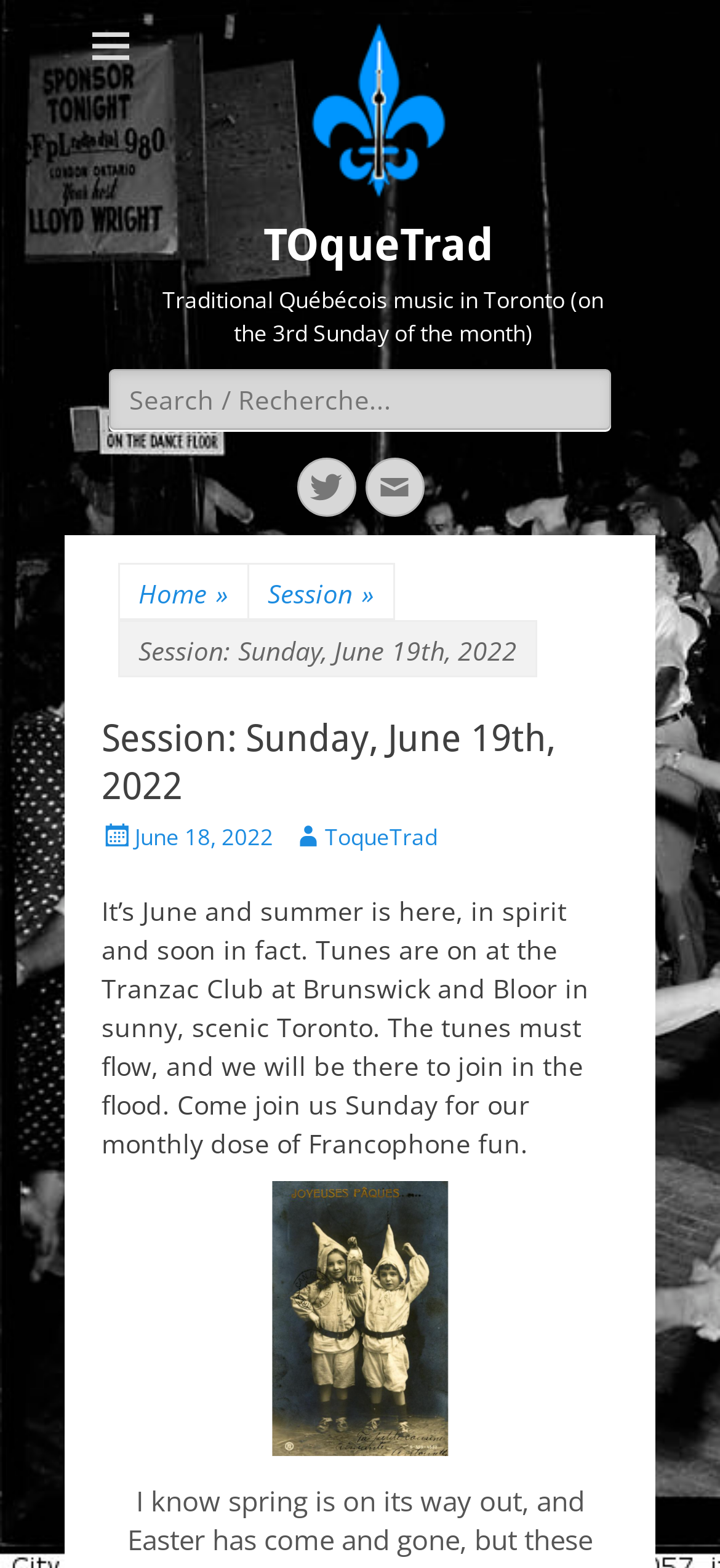Identify and extract the main heading of the webpage.

Session: Sunday, June 19th, 2022